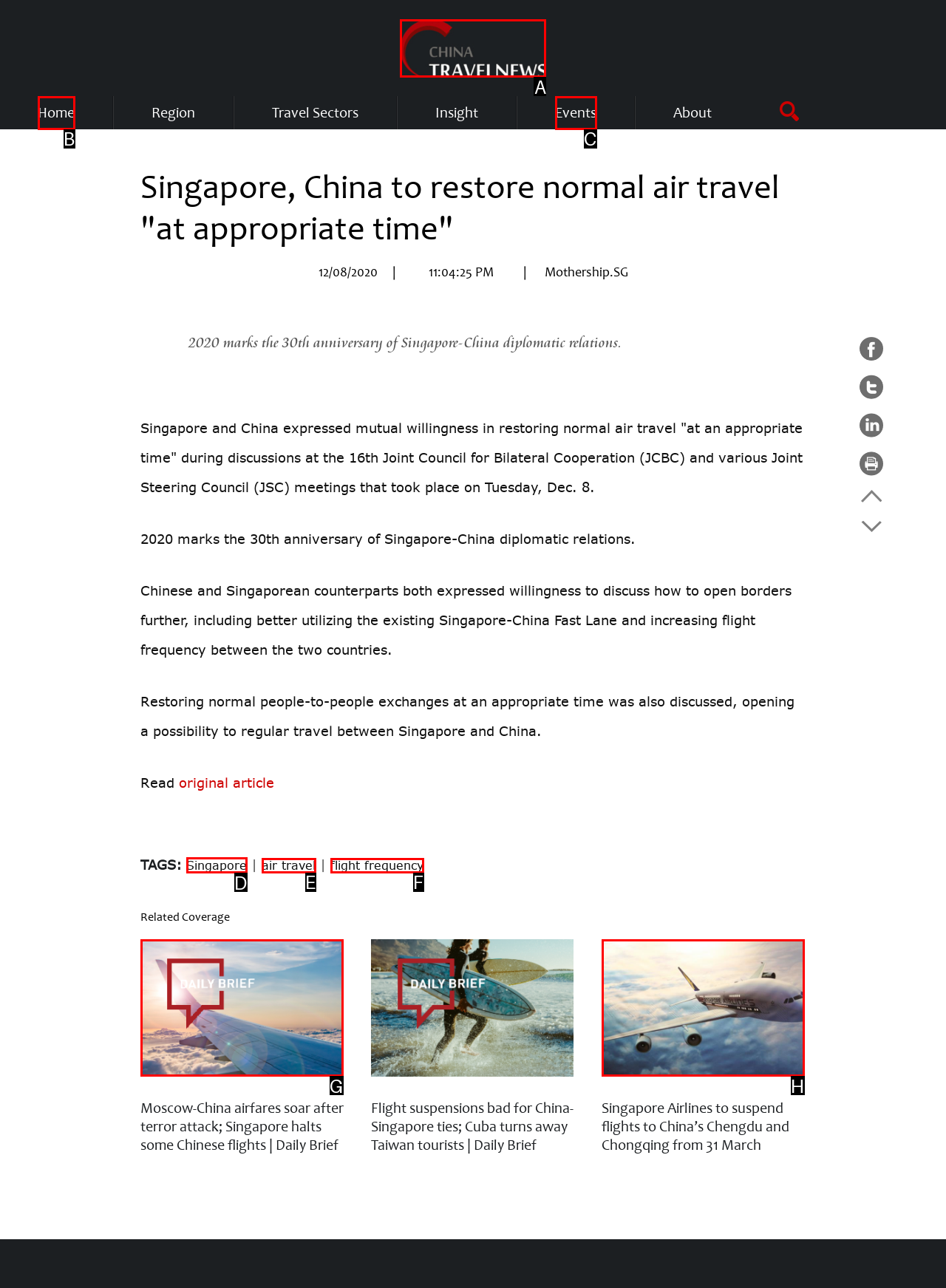Choose the letter of the option you need to click to Click Singapore. Answer with the letter only.

D